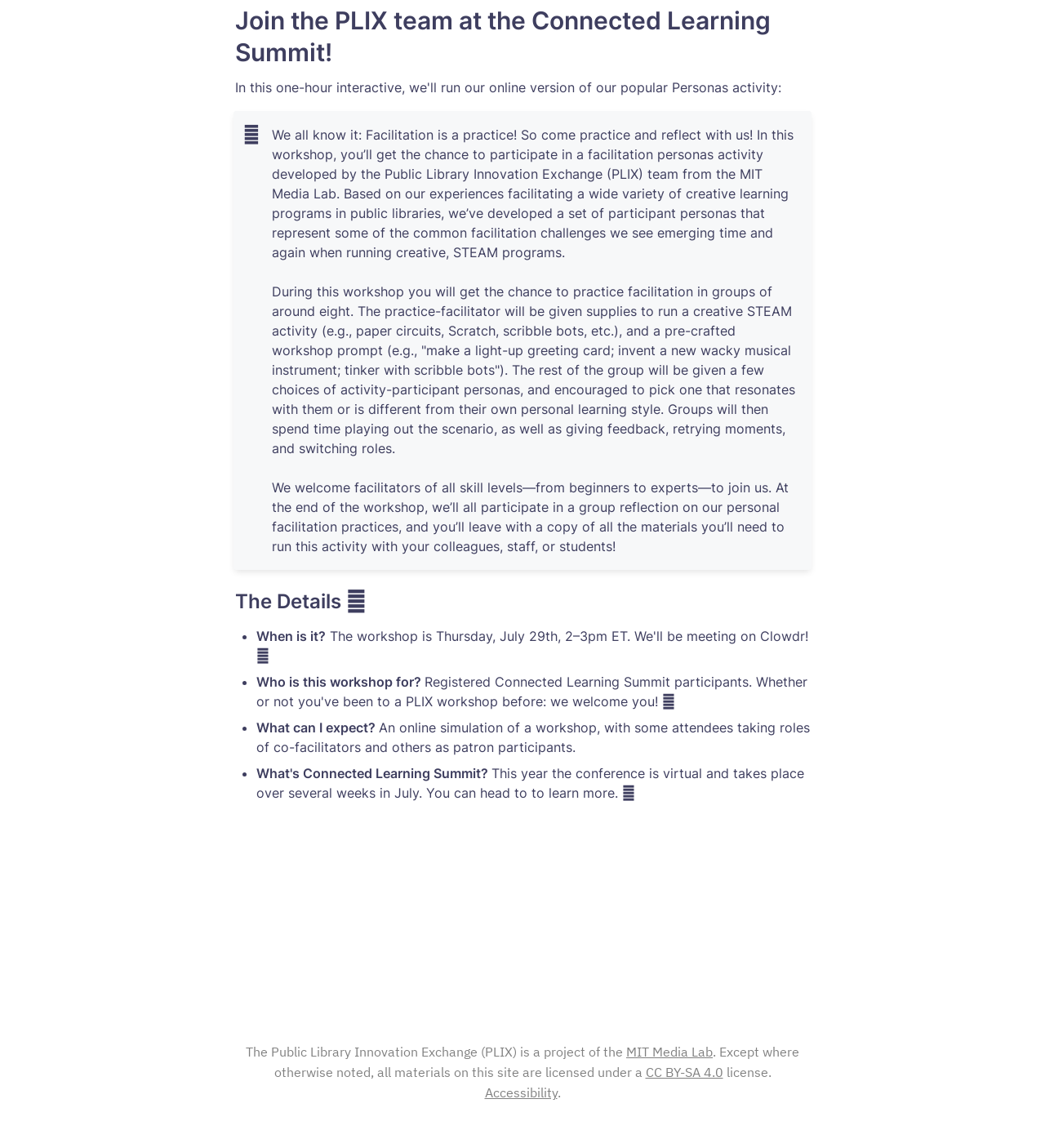Show the bounding box coordinates for the HTML element as described: "Alabama Crimson Tide".

None